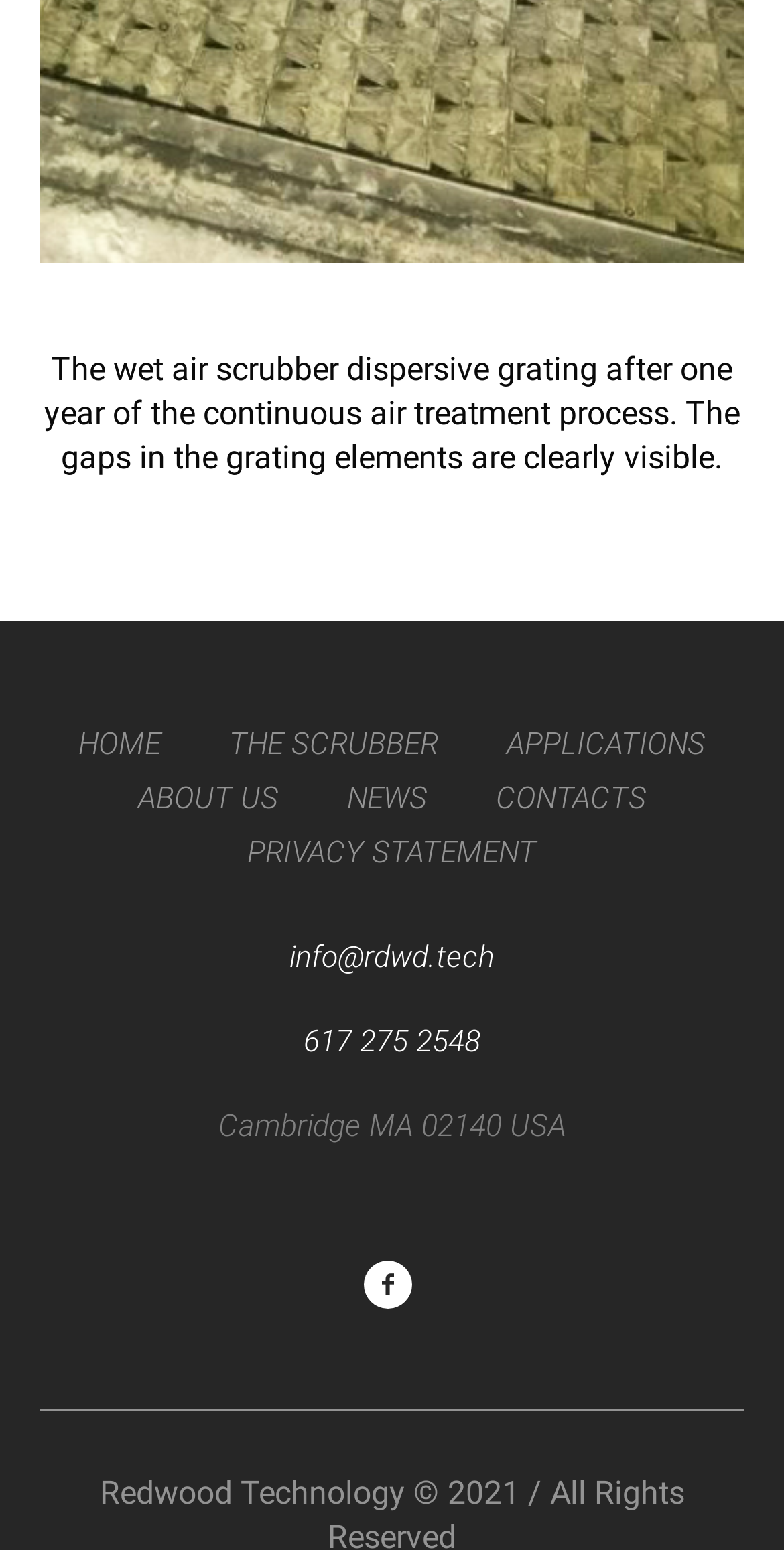Find the bounding box coordinates for the element that must be clicked to complete the instruction: "send an email". The coordinates should be four float numbers between 0 and 1, indicated as [left, top, right, bottom].

[0.369, 0.605, 0.631, 0.628]